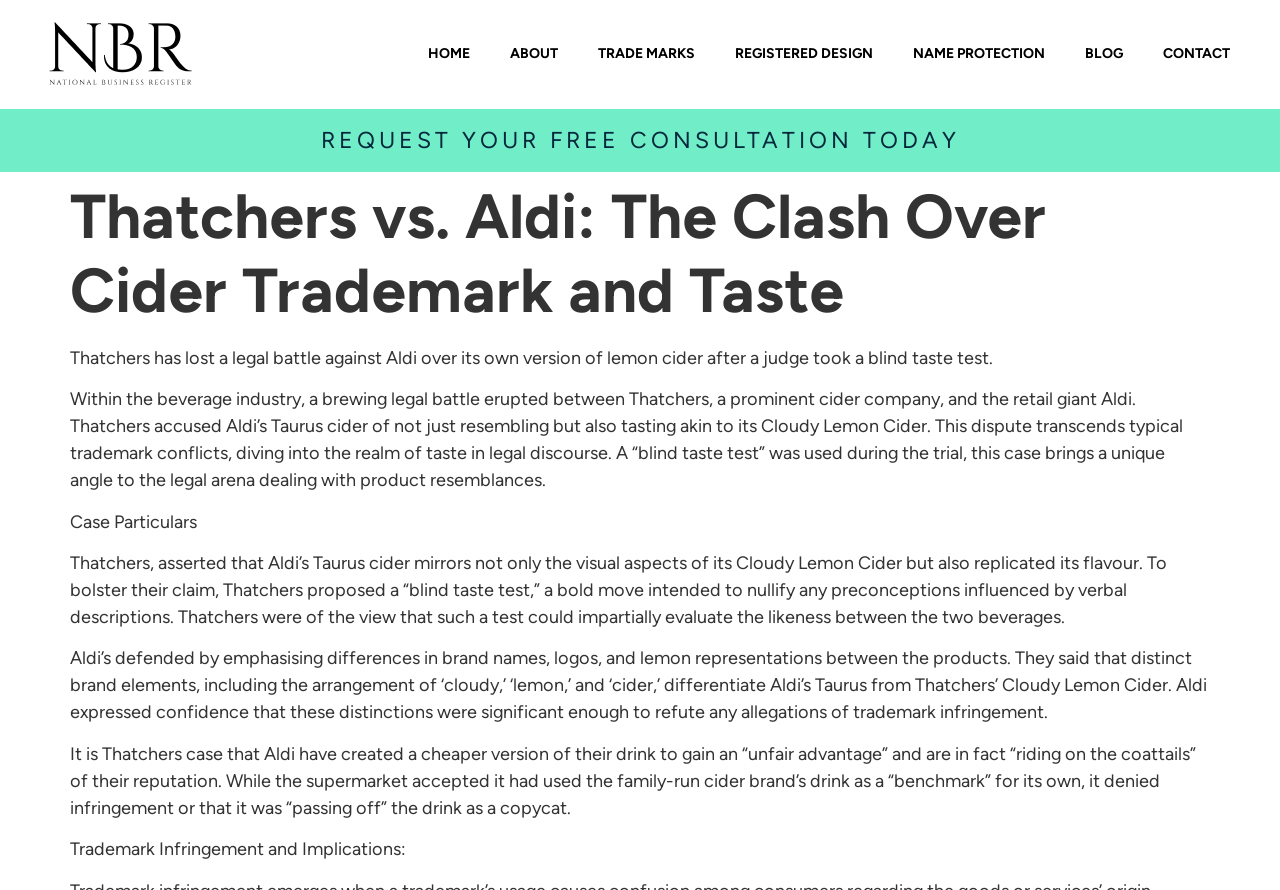Find the main header of the webpage and produce its text content.

Thatchers vs. Aldi: The Clash Over Cider Trademark and Taste